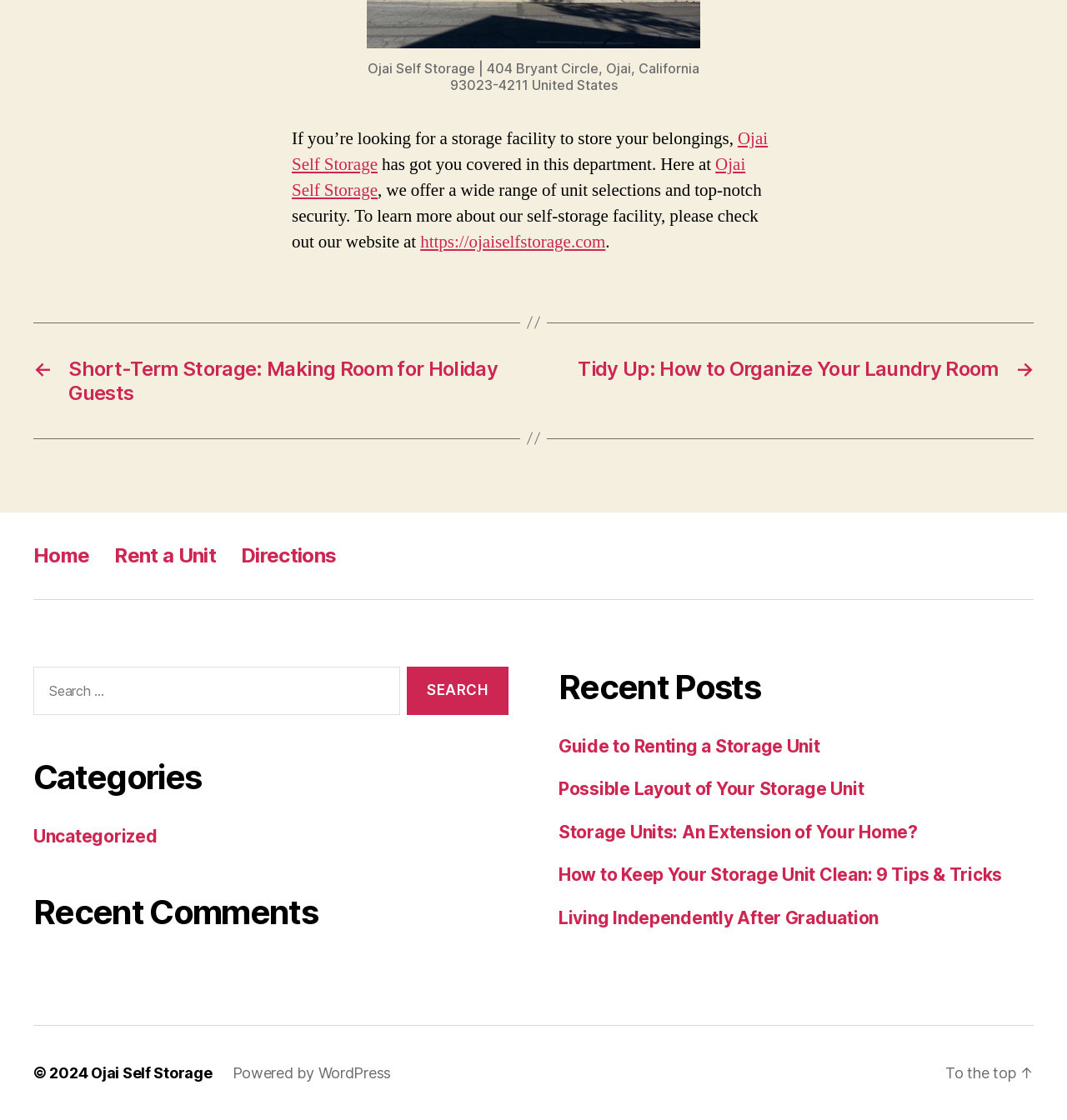What is the purpose of the 'To the top' link?
Please use the image to deliver a detailed and complete answer.

The 'To the top' link is located at the bottom of the webpage, and its purpose is likely to allow users to quickly scroll back to the top of the webpage, rather than having to manually scroll up.